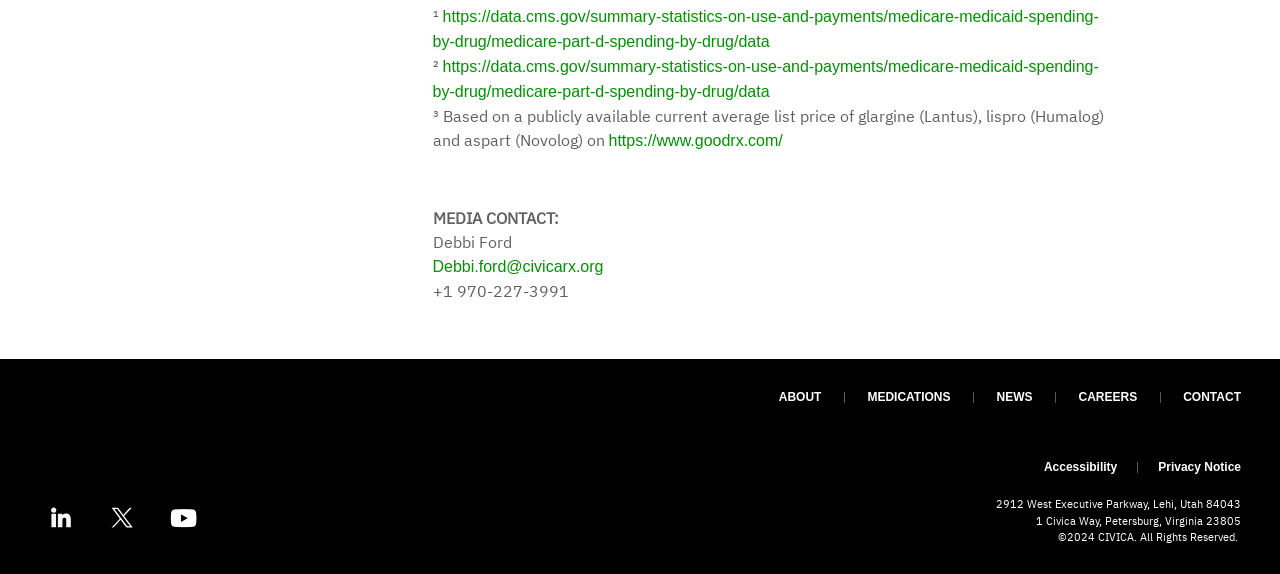Can you find the bounding box coordinates of the area I should click to execute the following instruction: "Visit the GoodRx website"?

[0.475, 0.23, 0.612, 0.26]